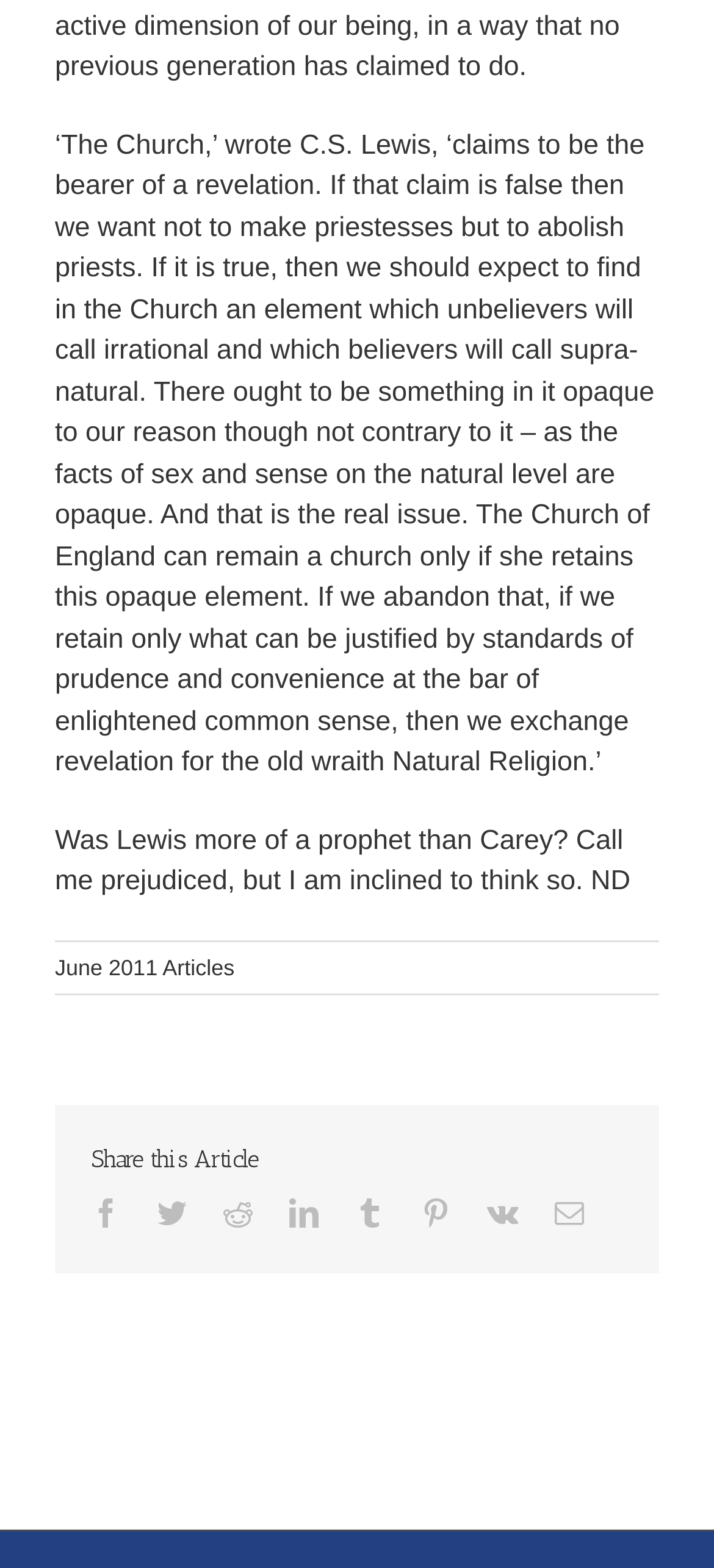What is the author's opinion about C.S. Lewis and Carey?
Based on the image, provide a one-word or brief-phrase response.

Lewis is more of a prophet